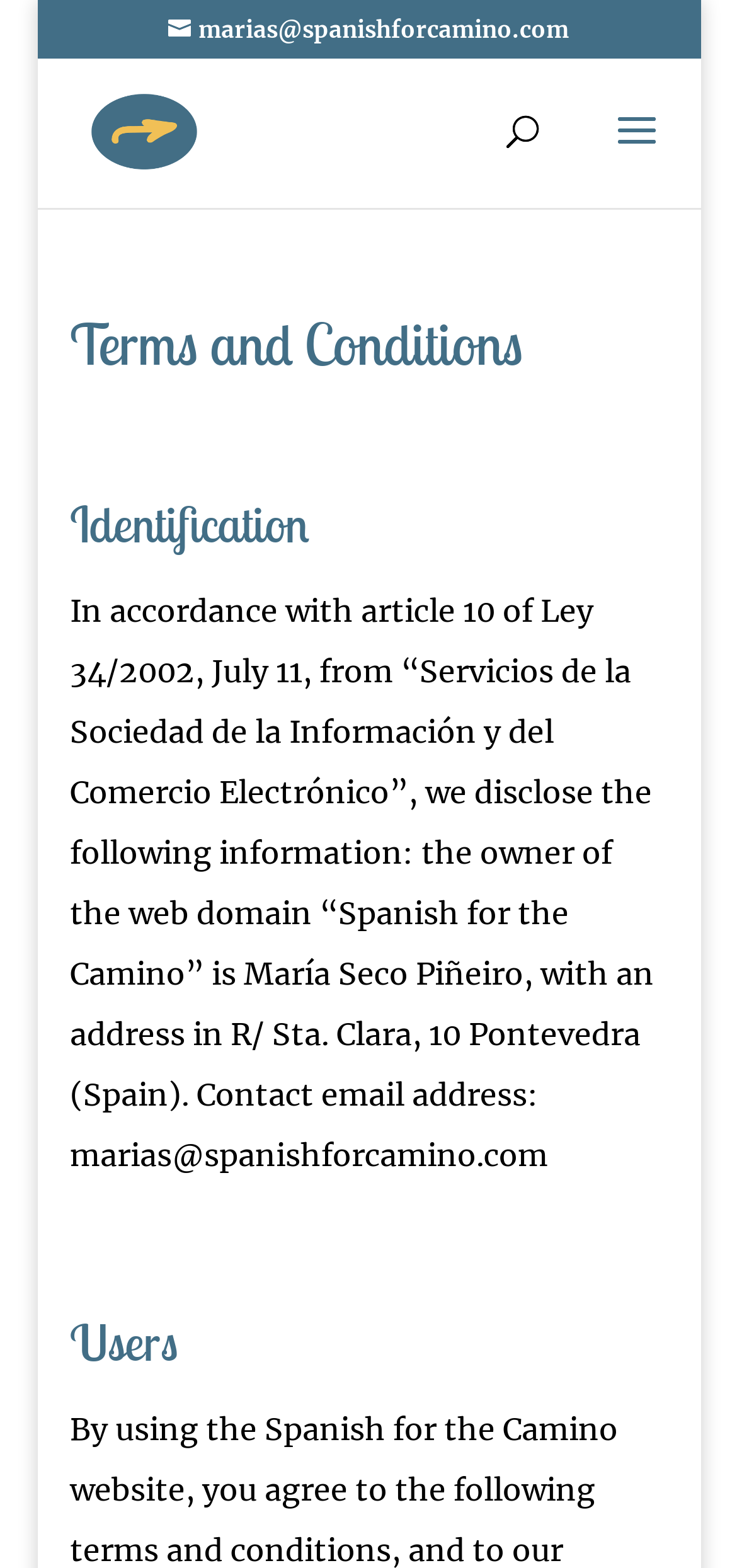Detail the features and information presented on the webpage.

The webpage is about the terms and conditions of "Spanish for the Camino". At the top left, there is a link to an email address "marias@spanishforcamino.com". Next to it, there is a link to "Spanish for the Camino" accompanied by an image with the same name. 

In the middle of the top section, there is a search bar with a searchbox labeled "Search for:". 

Below the search bar, there are four headings: "Terms and Conditions", a blank heading, "Identification", and "Users". 

Under the "Identification" heading, there is a paragraph of text that describes the owner of the web domain "Spanish for the Camino", María Seco Piñeiro, and provides her address and contact email address. The email address "marias@spanishforcamino.com" is also mentioned separately below the paragraph.